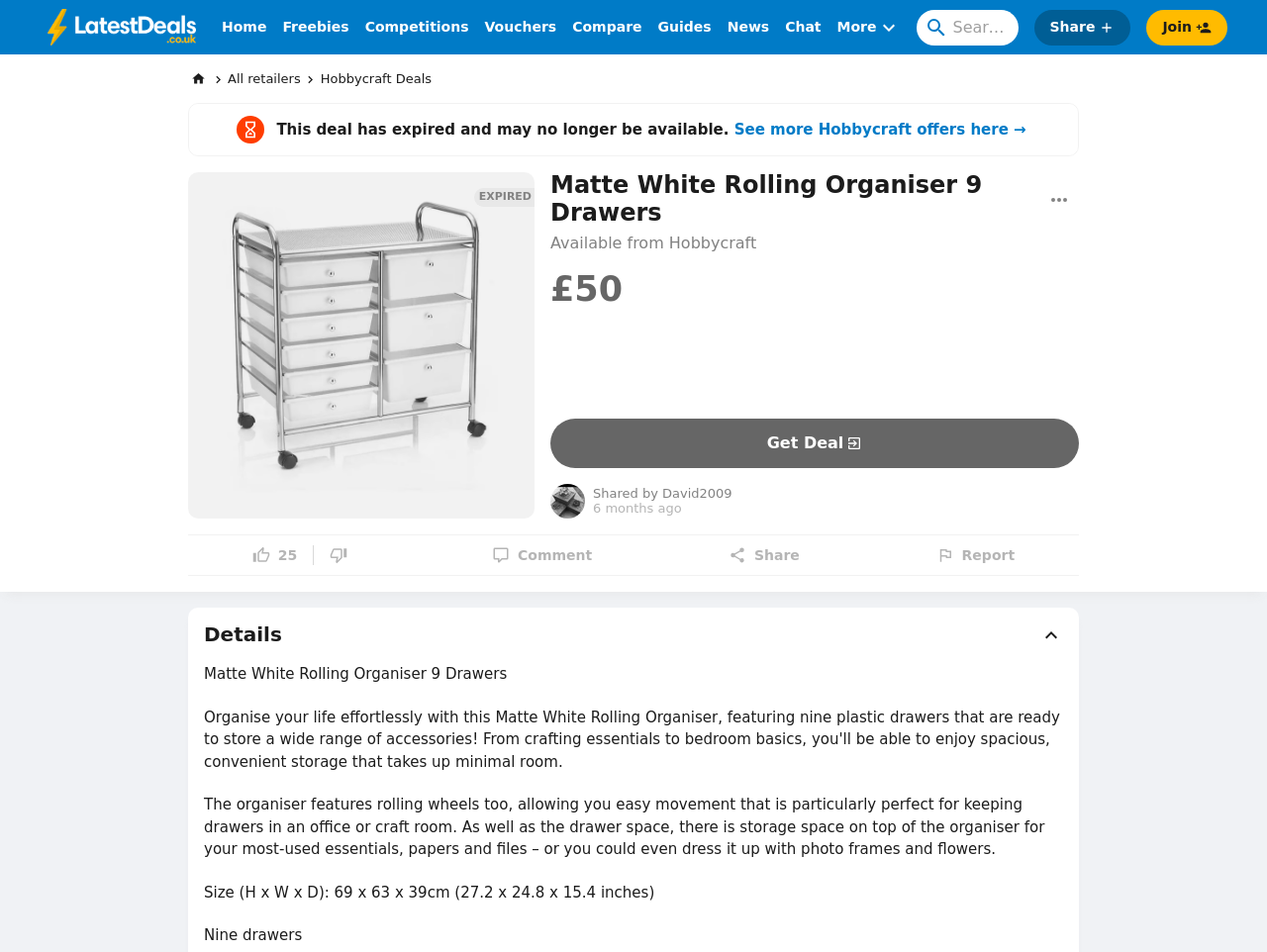Please mark the bounding box coordinates of the area that should be clicked to carry out the instruction: "Like the deal".

[0.199, 0.574, 0.235, 0.593]